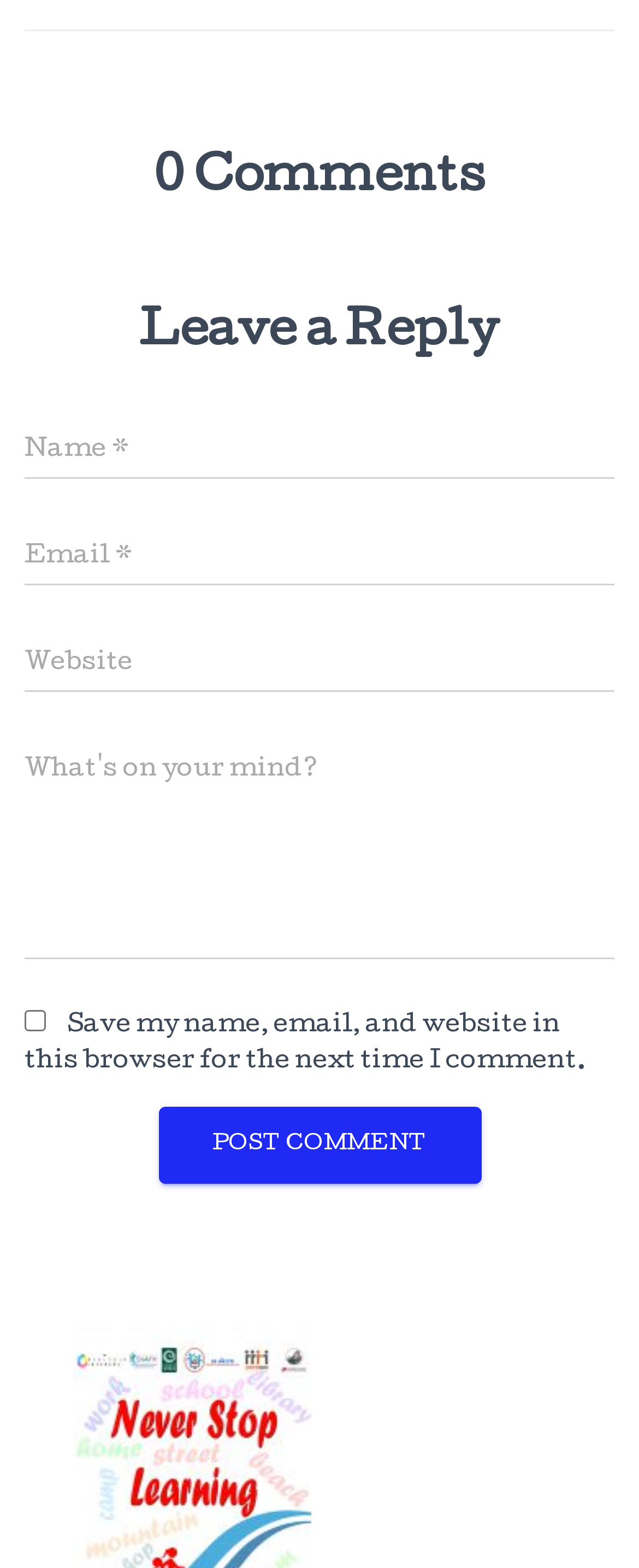Identify the bounding box coordinates for the UI element described by the following text: "parent_node: Name * name="author"". Provide the coordinates as four float numbers between 0 and 1, in the format [left, top, right, bottom].

[0.038, 0.268, 0.962, 0.306]